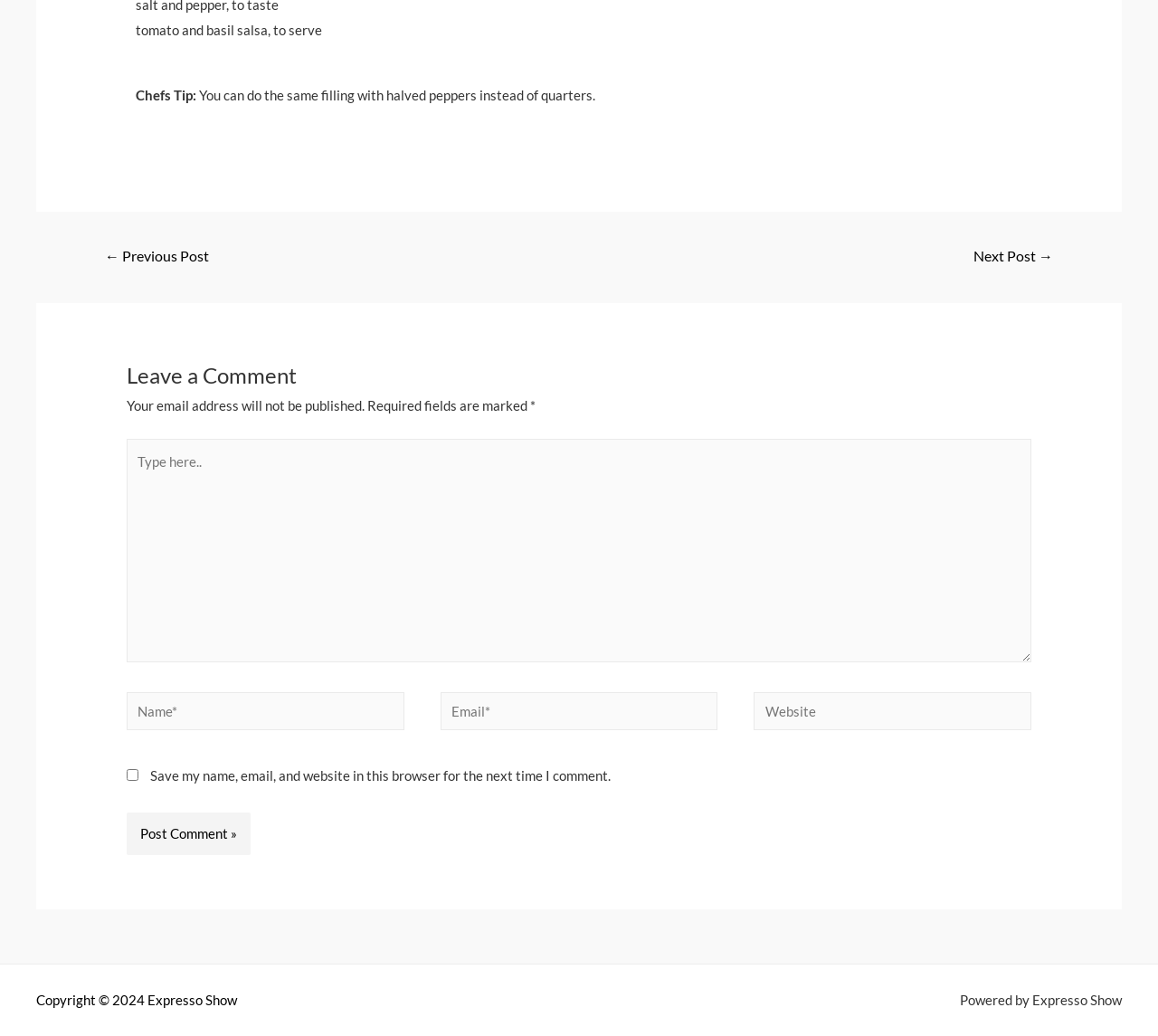From the webpage screenshot, identify the region described by ← Previous Post. Provide the bounding box coordinates as (top-left x, top-left y, bottom-right x, bottom-right y), with each value being a floating point number between 0 and 1.

[0.072, 0.232, 0.199, 0.265]